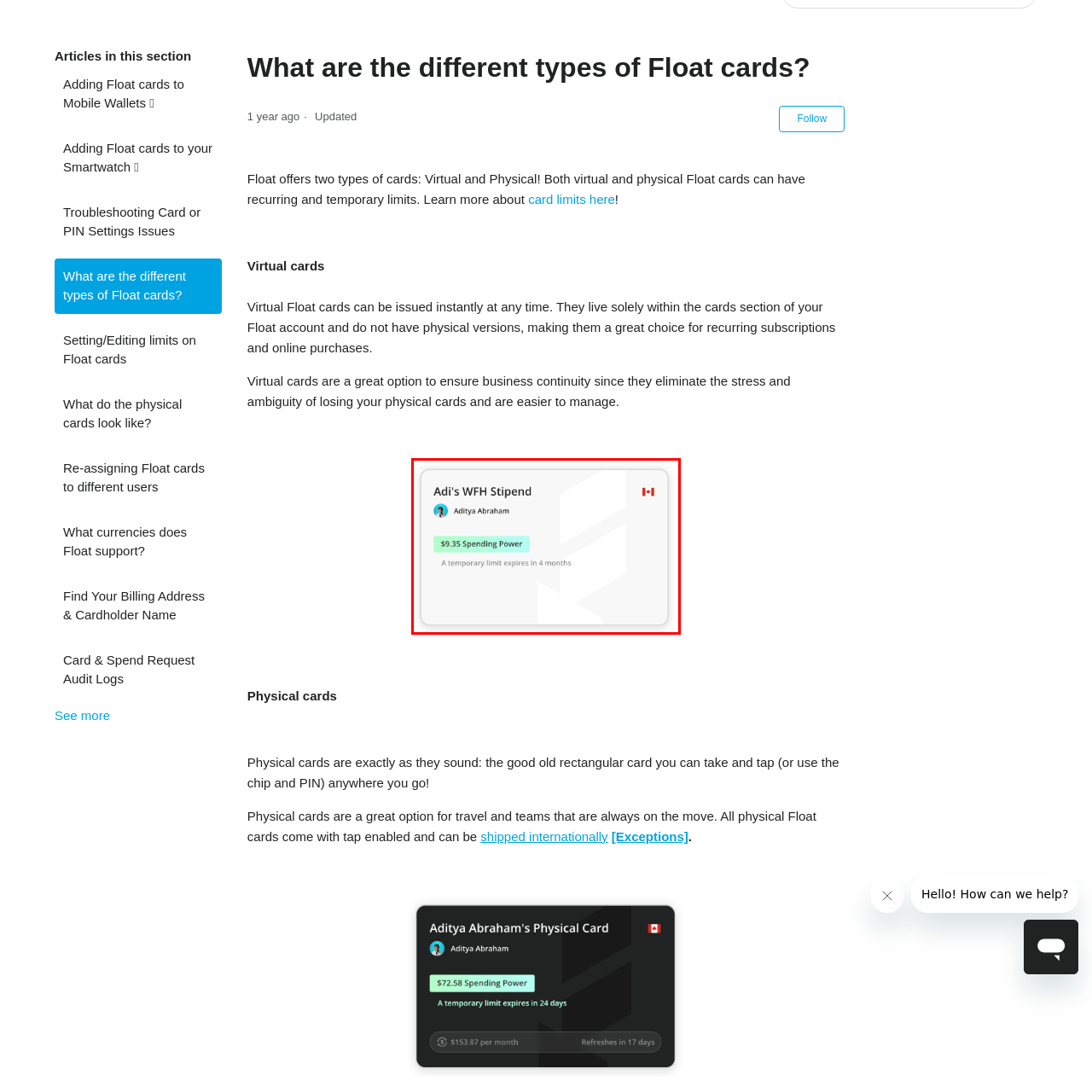Look closely at the zone within the orange frame and give a detailed answer to the following question, grounding your response on the visual details: 
What is the significance of the Canadian flag?

The small Canadian flag in the top right corner of the digital card signifies that this card is relevant within a Canadian context, providing important information about the geographical scope of the stipend.